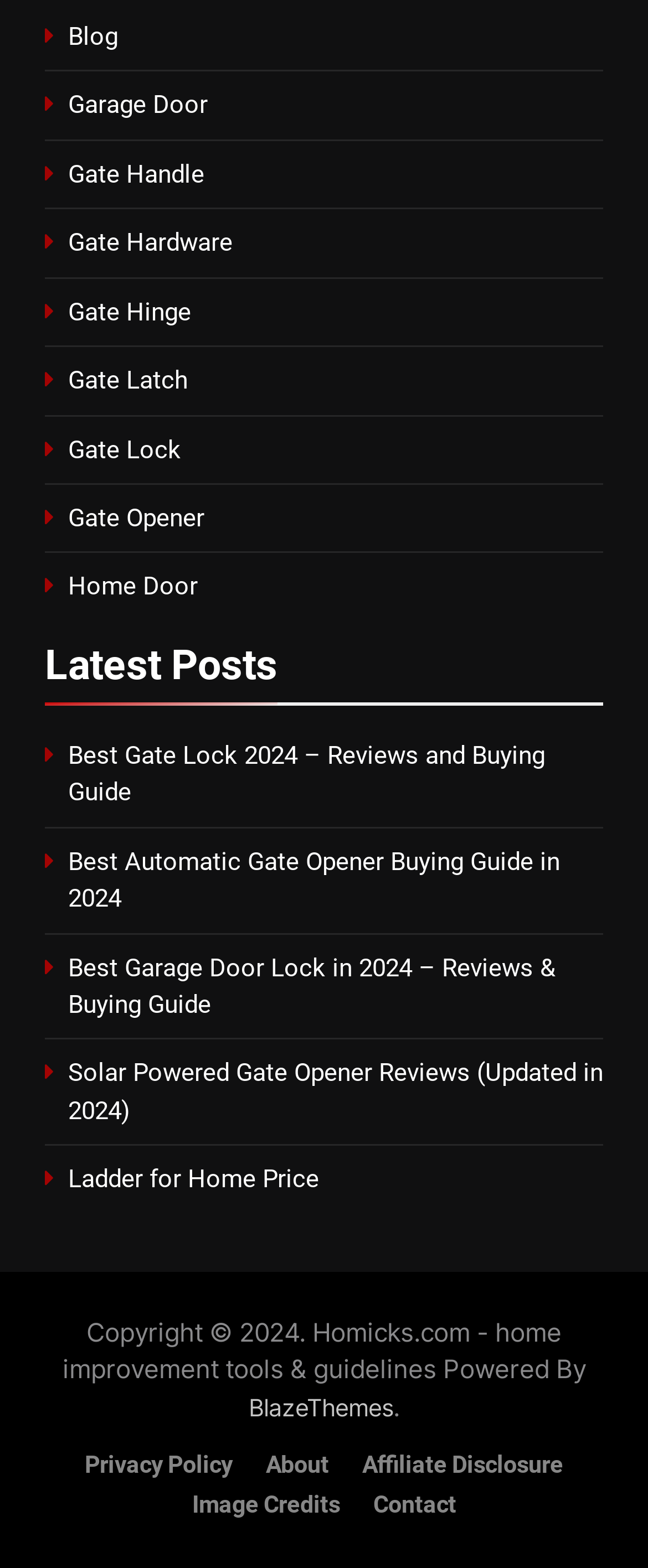Answer with a single word or phrase: 
How many links are under the 'Latest Posts' heading?

5